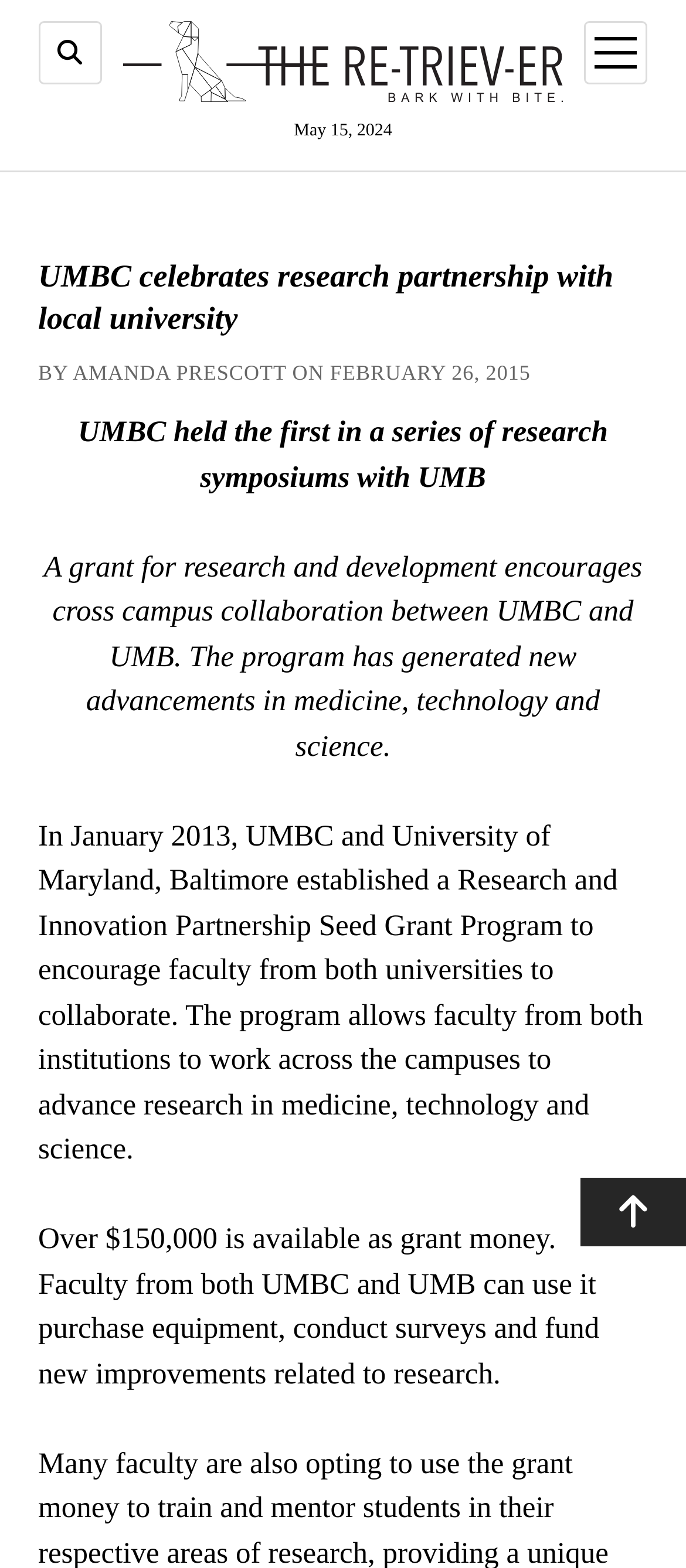Using the webpage screenshot and the element description Scroll to the top, determine the bounding box coordinates. Specify the coordinates in the format (top-left x, top-left y, bottom-right x, bottom-right y) with values ranging from 0 to 1.

[0.846, 0.751, 1.0, 0.795]